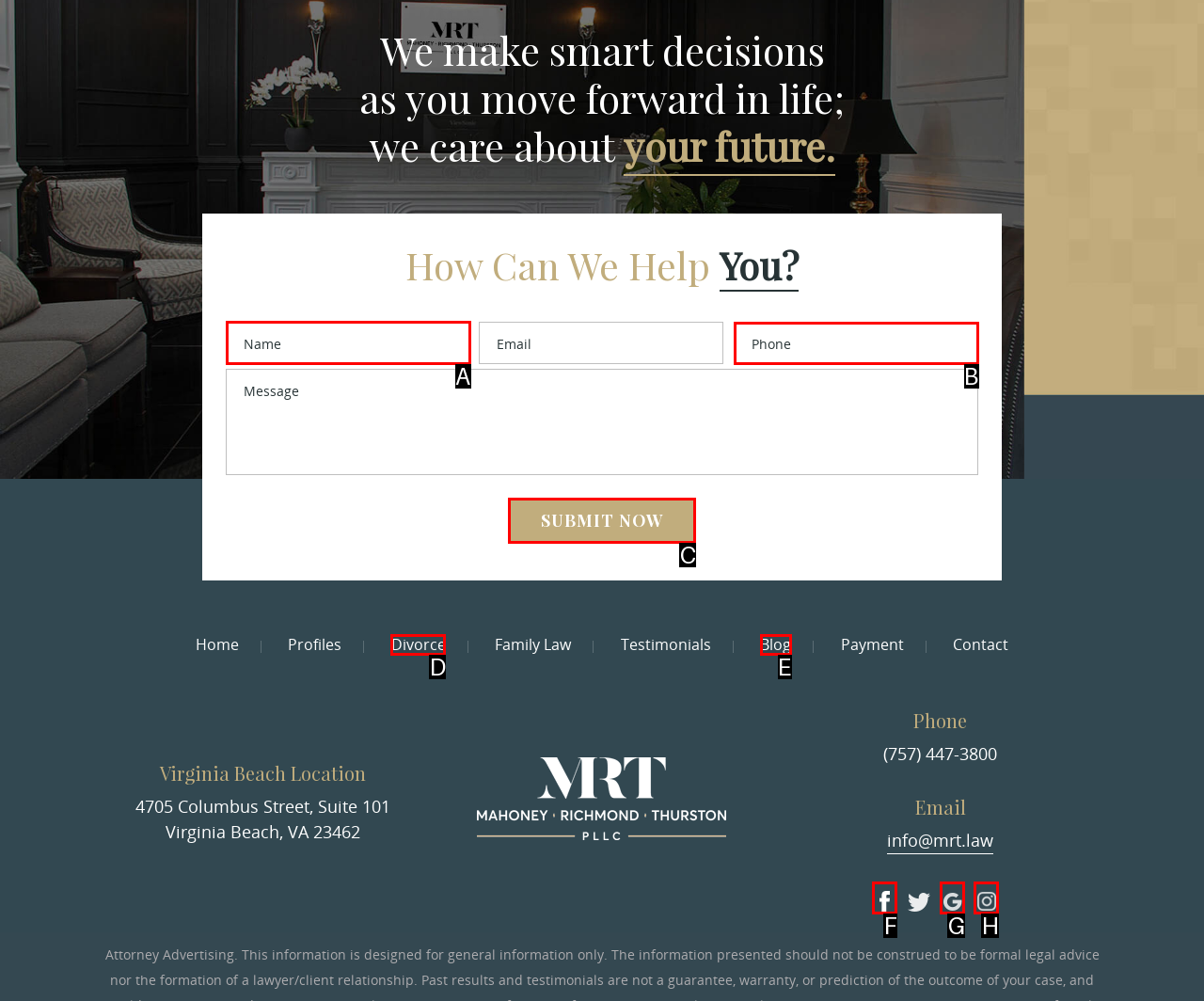Which option should I select to accomplish the task: Enter your name? Respond with the corresponding letter from the given choices.

A